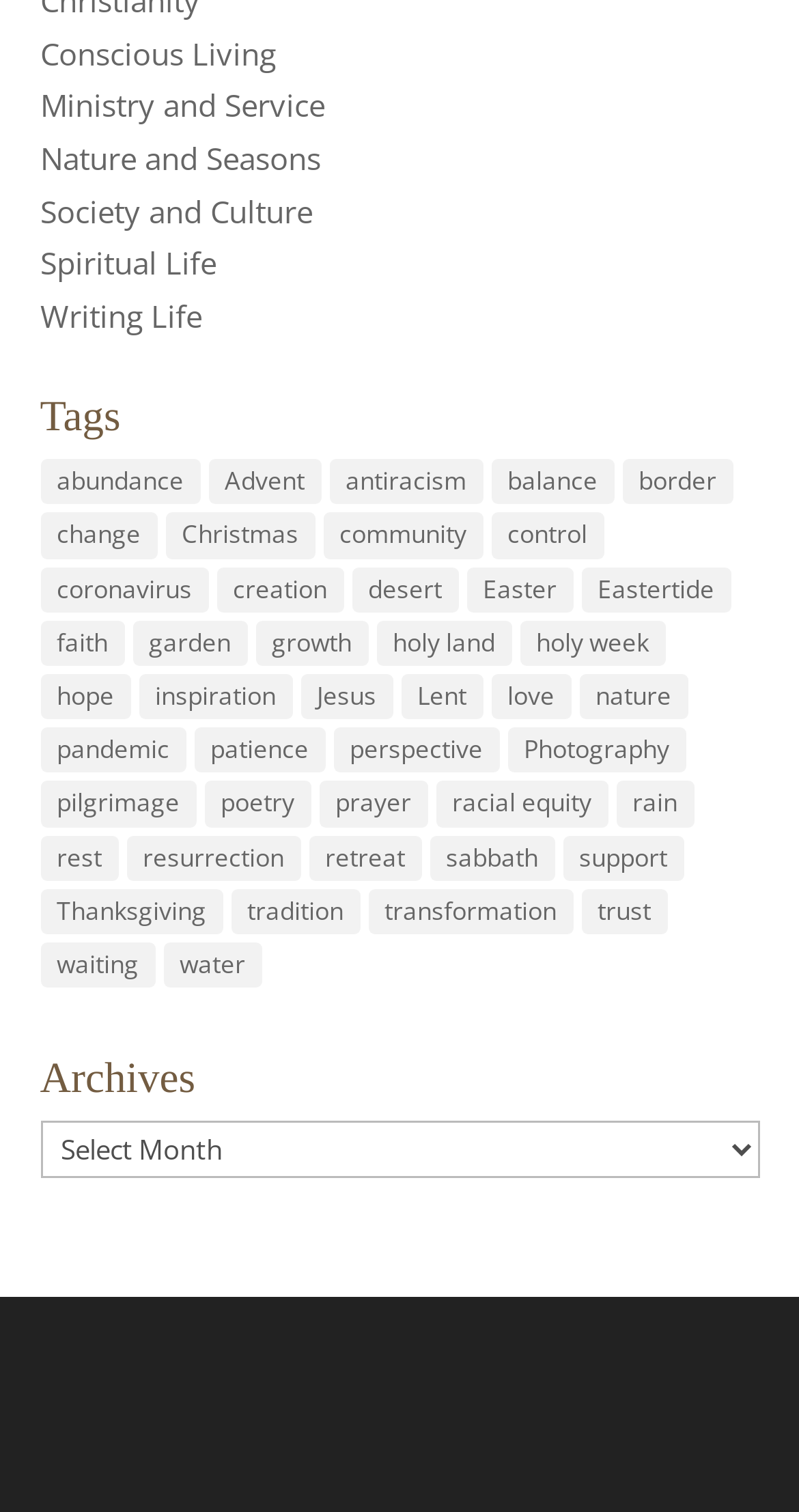What is the topic that comes after 'coronavirus' in the list?
Provide a detailed and well-explained answer to the question.

I looked at the list of links and found that the topic 'creation' comes immediately after 'coronavirus'.